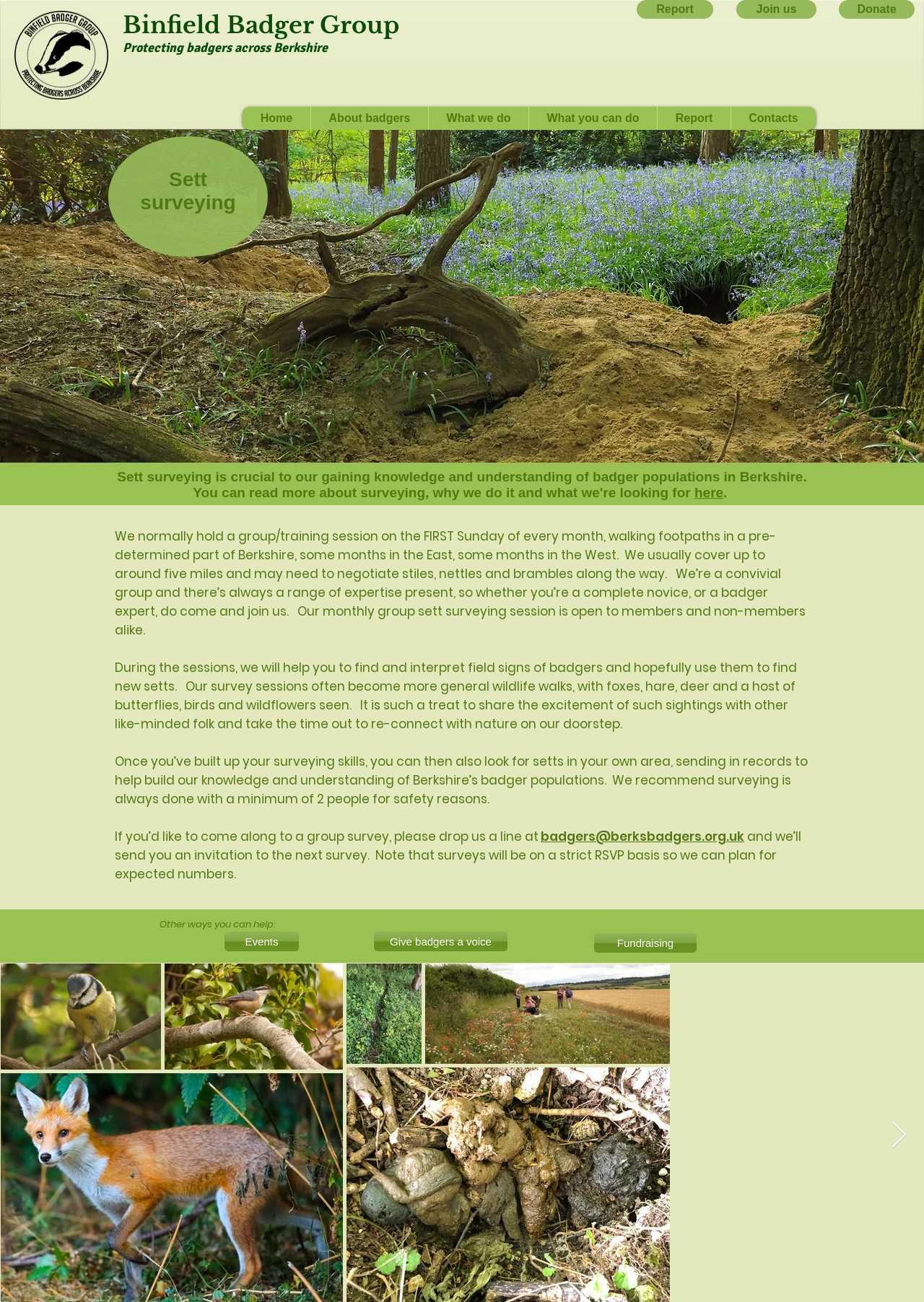Given the element description "Binfield Badger Group" in the screenshot, predict the bounding box coordinates of that UI element.

[0.133, 0.008, 0.432, 0.03]